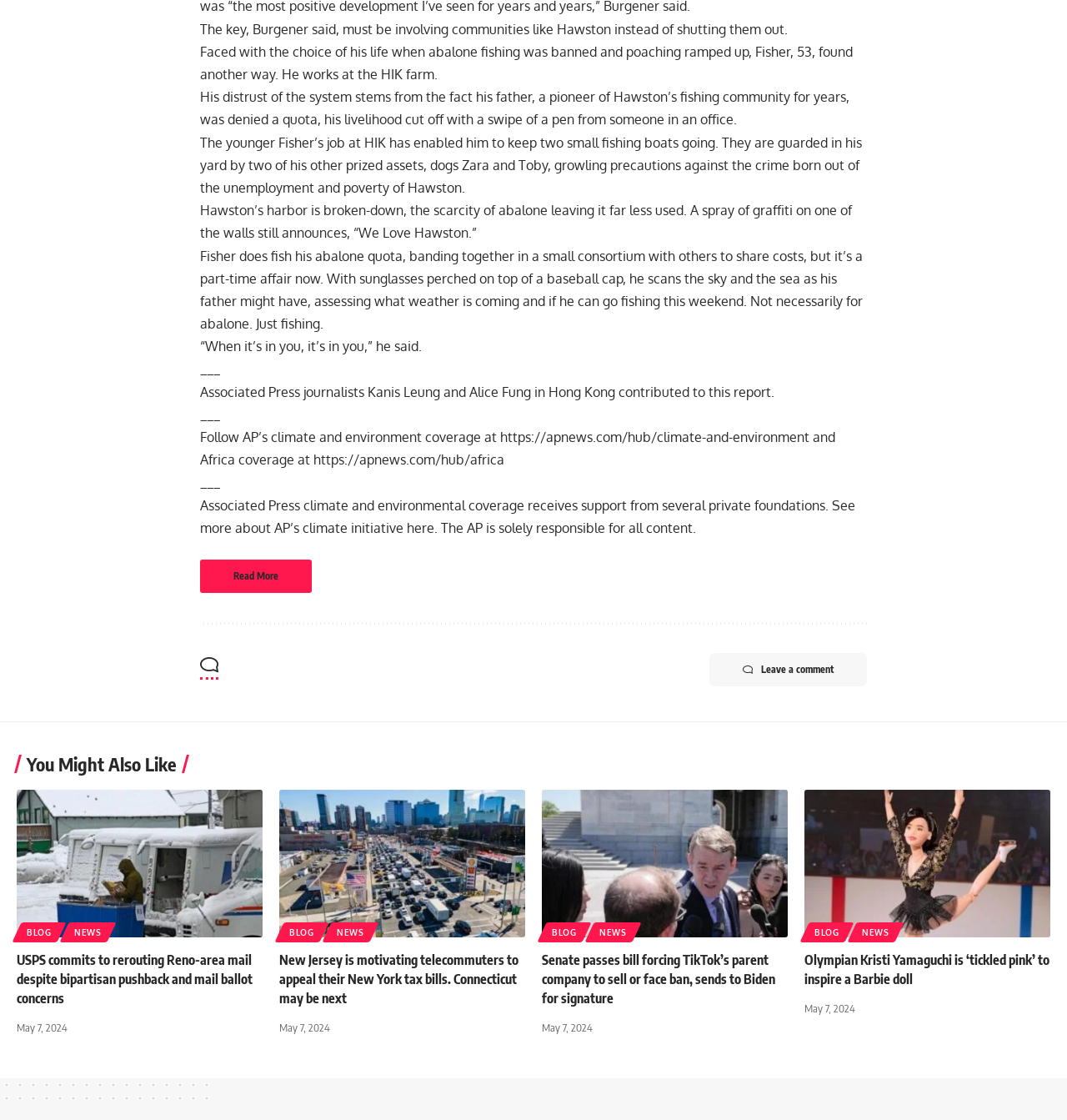How many articles are on this webpage?
Provide a thorough and detailed answer to the question.

I counted the number of article headings on the webpage, which are 'You Might Also Like' and four other headings below it, each corresponding to a separate article.